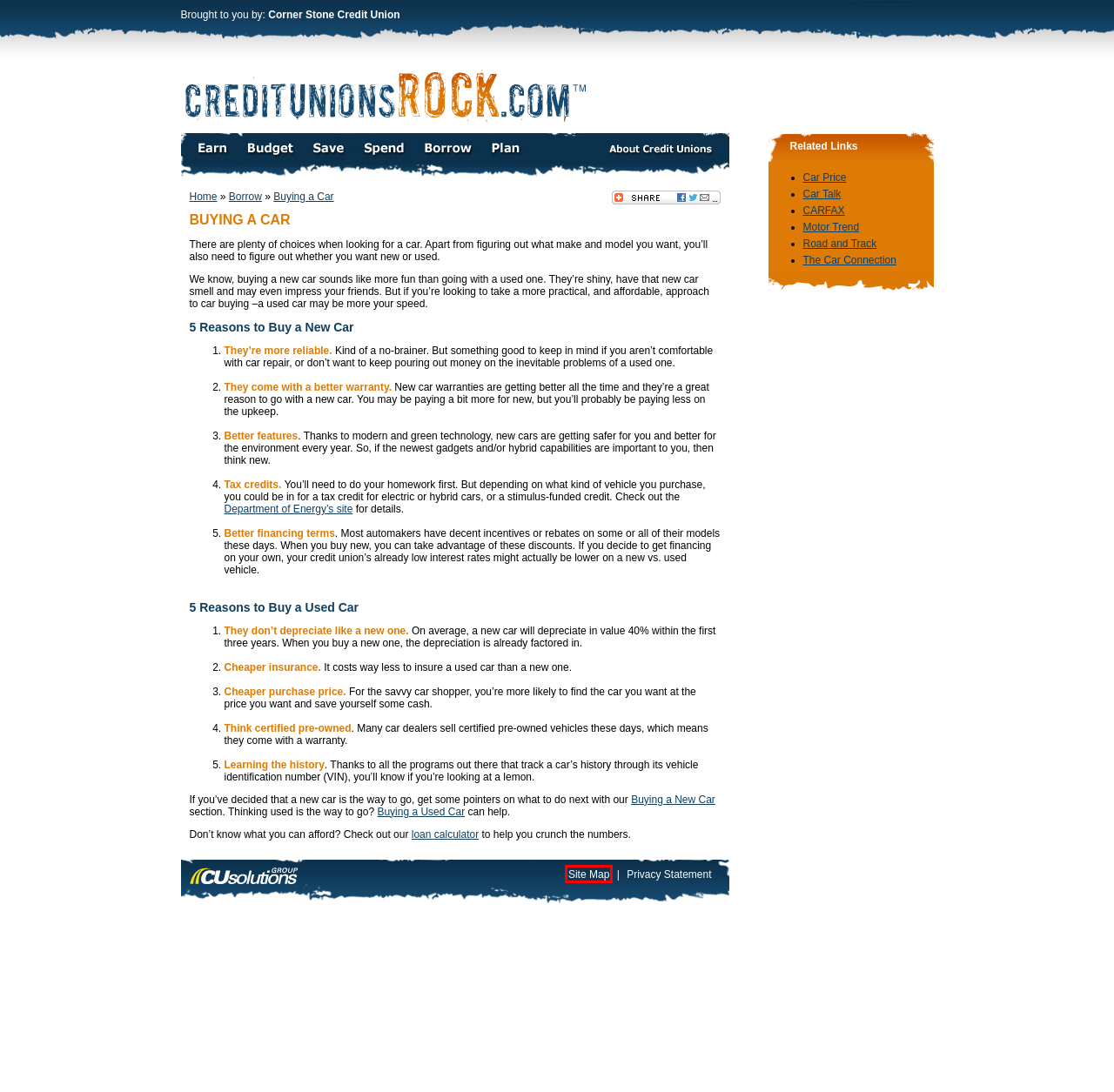You are provided with a screenshot of a webpage highlighting a UI element with a red bounding box. Choose the most suitable webpage description that matches the new page after clicking the element in the bounding box. Here are the candidates:
A. Car Talk: Home of Click & Clack and Car Advice
B. New Cars, Car Reviews, Car Shows, Car Photos - The Car Connection
C. Corner Stone Credit Union CU Rocks!: Site Map
D. Corner Stone Credit Union CU Rocks!: Privacy Statement
E. Corner Stone Credit Union CU Rocks!: Car Loan
F. Corner Stone Credit Union CU Rocks!: Credit UnionsRock Home
G. Car Price.com - Buy New & Used Cars Online Easily
H. Corner Stone Credit Union CU Rocks!: Buying a New Car

C